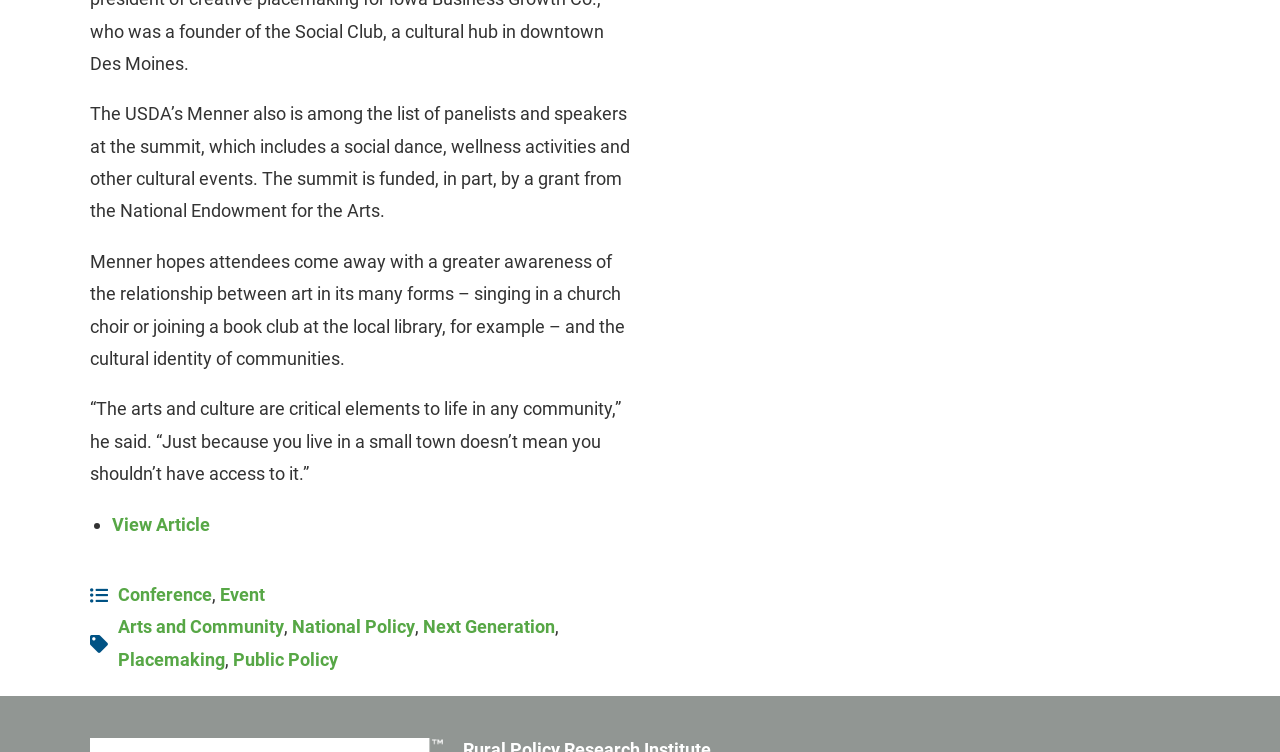Determine the bounding box coordinates for the area you should click to complete the following instruction: "View the image of fossil fuel in Pakistan".

None